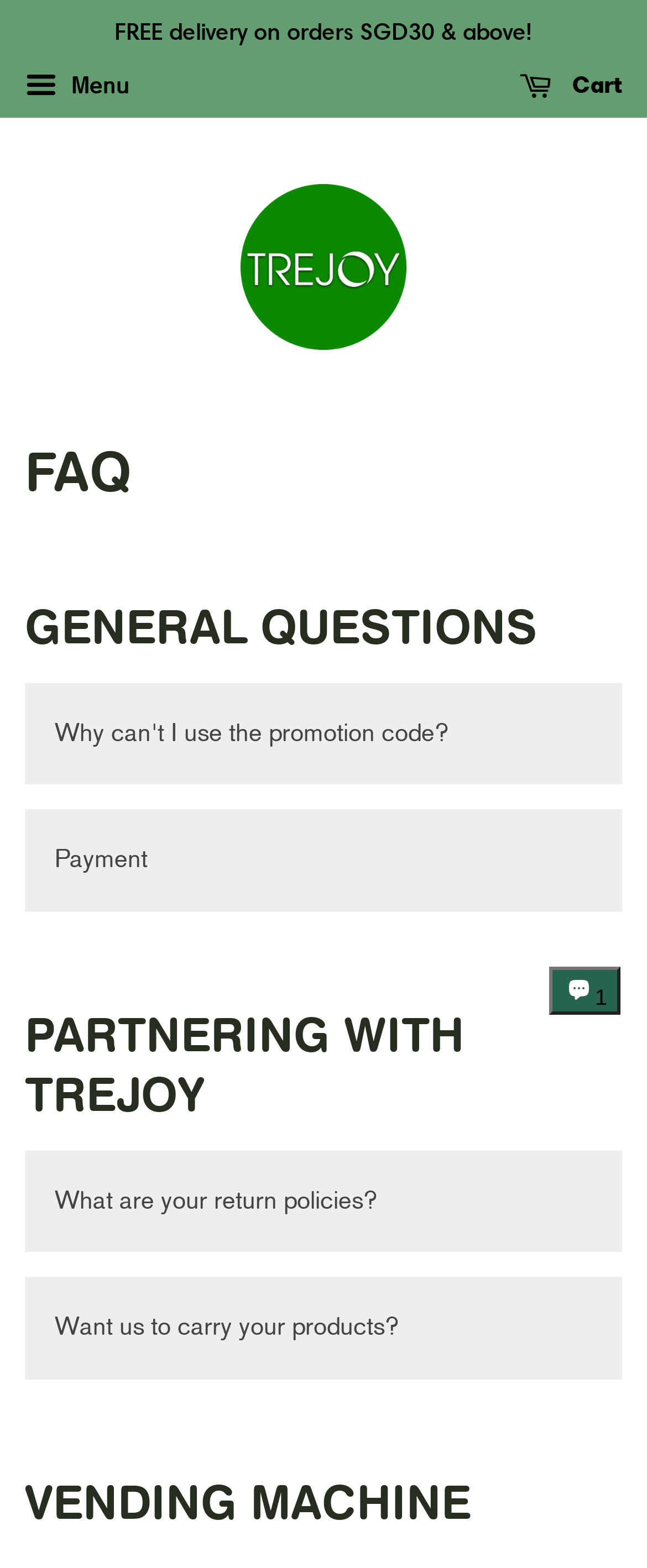Determine the bounding box coordinates of the clickable region to follow the instruction: "Go to 'Cart'".

[0.803, 0.038, 0.962, 0.073]